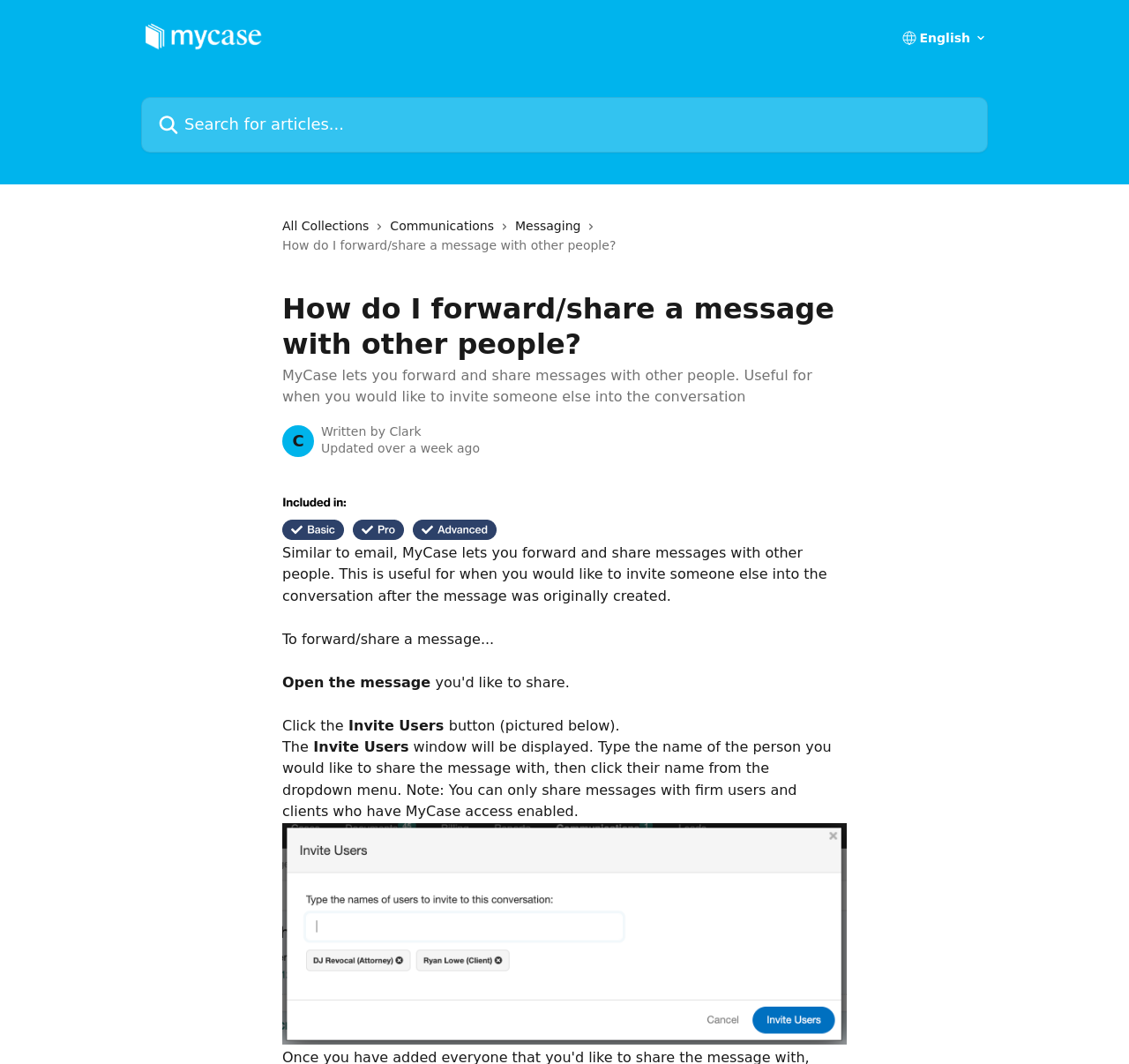Please provide the bounding box coordinates in the format (top-left x, top-left y, bottom-right x, bottom-right y). Remember, all values are floating point numbers between 0 and 1. What is the bounding box coordinate of the region described as: Messaging

[0.456, 0.203, 0.521, 0.222]